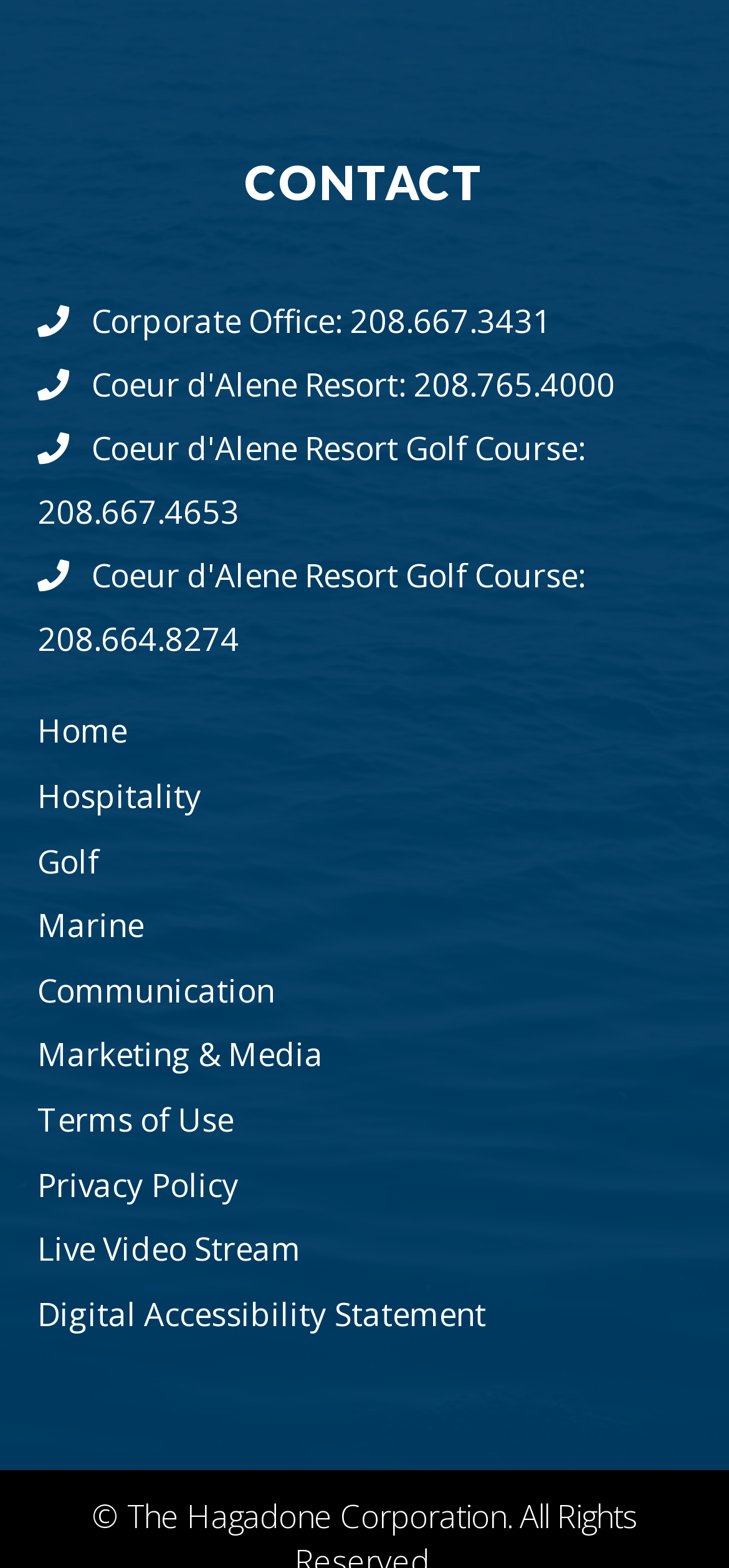Identify the bounding box coordinates of the clickable section necessary to follow the following instruction: "Watch Live Video Stream". The coordinates should be presented as four float numbers from 0 to 1, i.e., [left, top, right, bottom].

[0.051, 0.783, 0.413, 0.81]